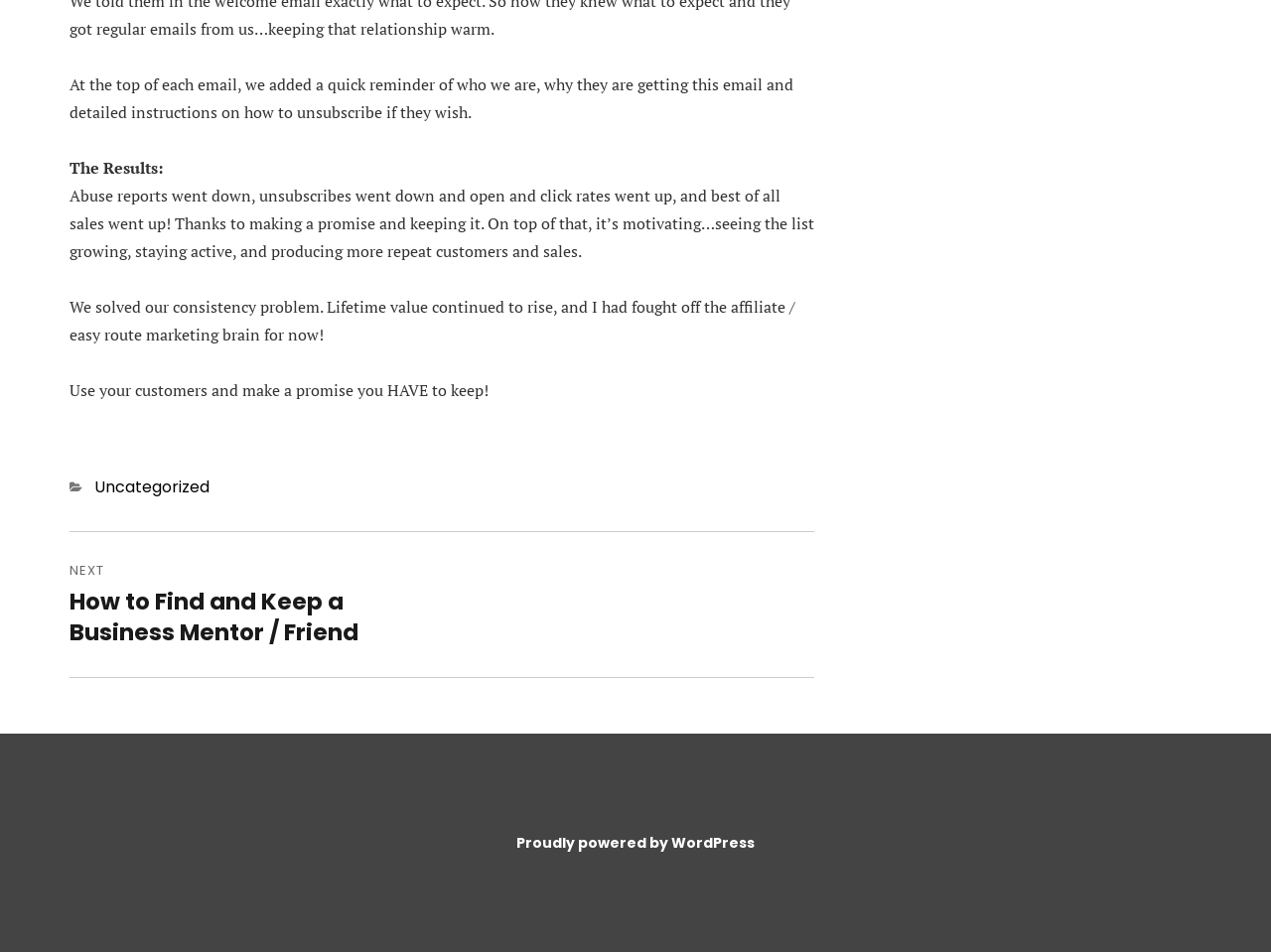Provide a one-word or one-phrase answer to the question:
What is the topic of the post?

Email marketing